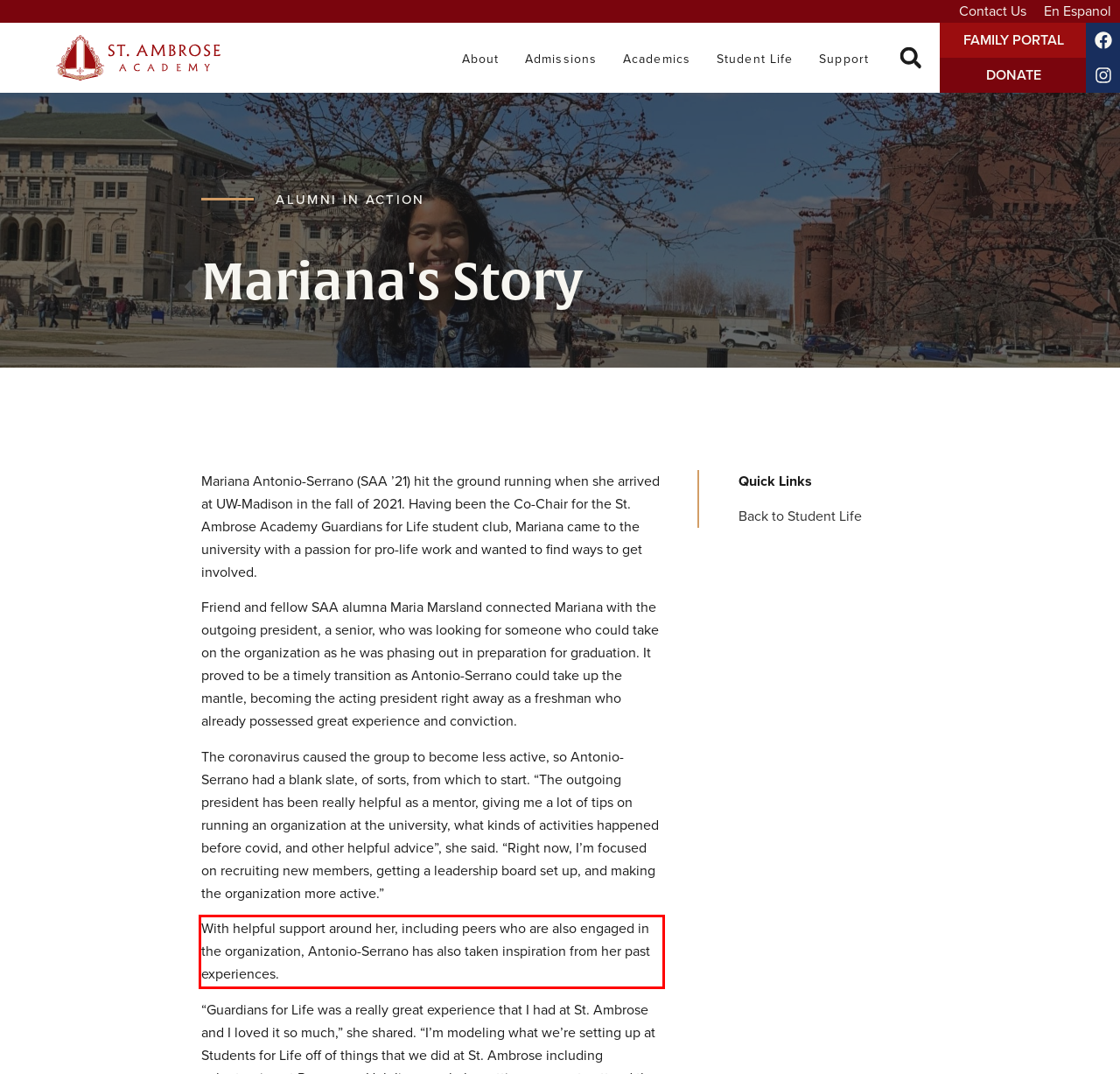Within the screenshot of a webpage, identify the red bounding box and perform OCR to capture the text content it contains.

With helpful support around her, including peers who are also engaged in the organization, Antonio-Serrano has also taken inspiration from her past experiences.